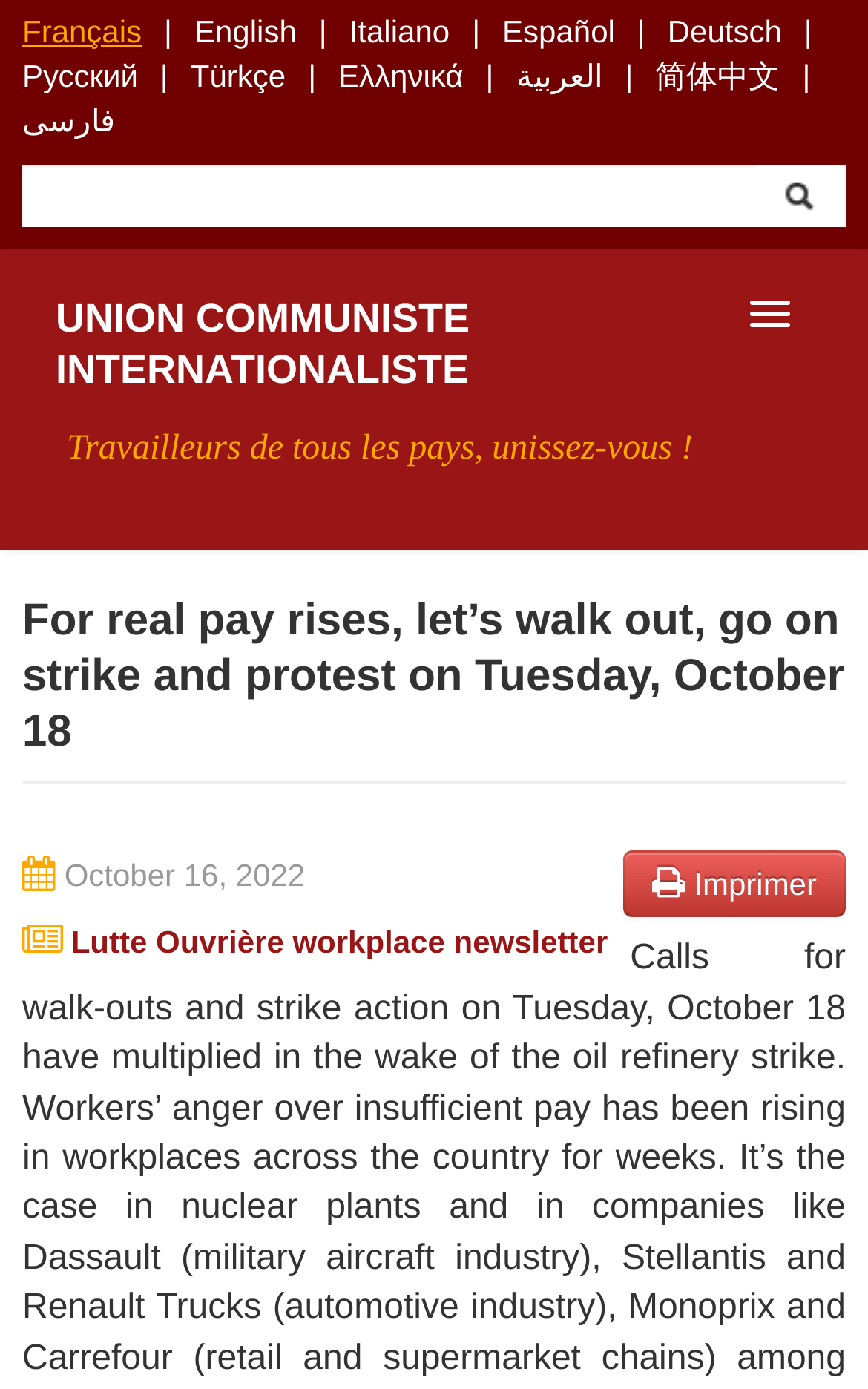Generate the main heading text from the webpage.

UNION COMMUNISTE INTERNATIONALISTE